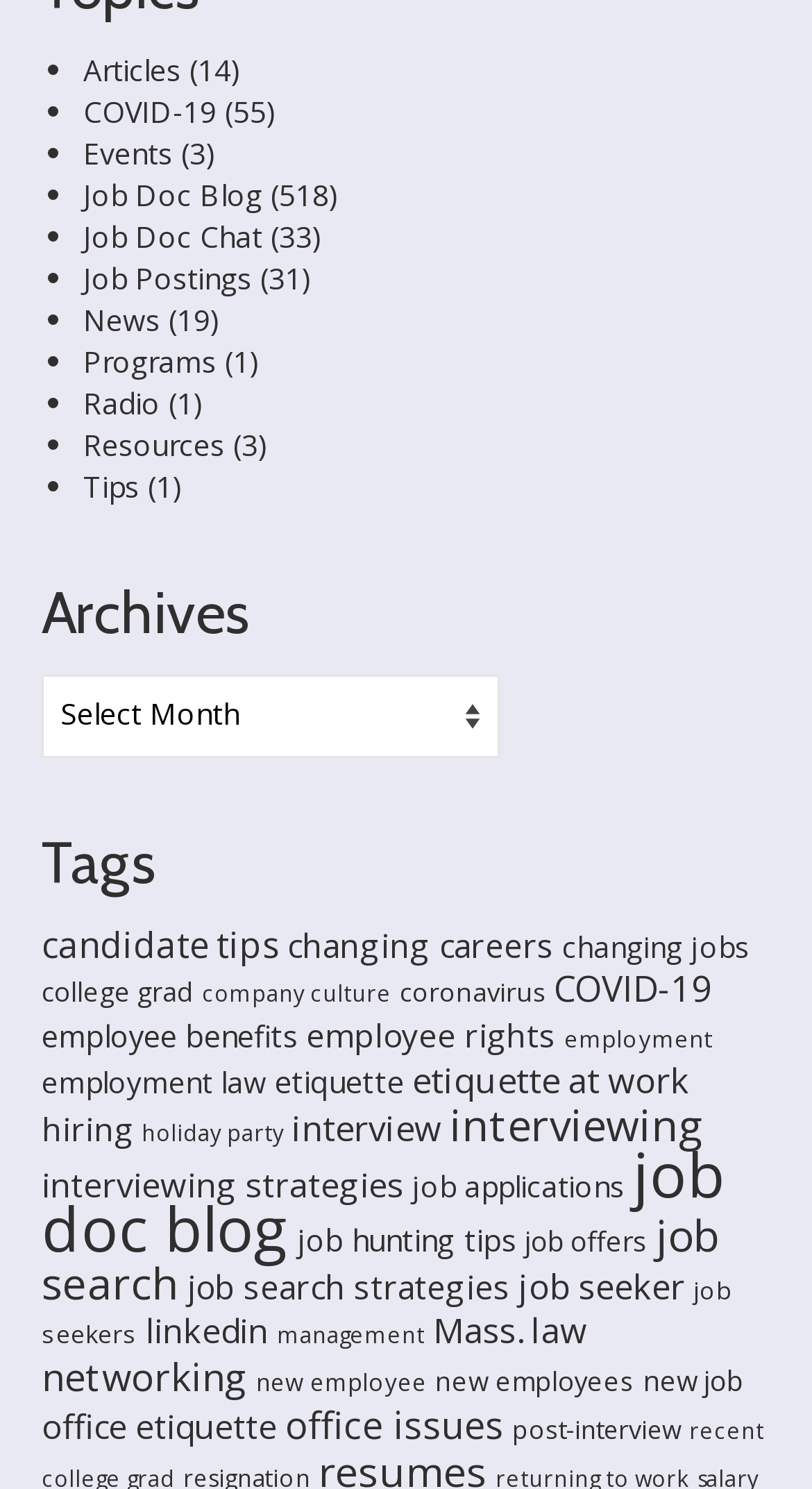Give the bounding box coordinates for this UI element: "coronavirus". The coordinates should be four float numbers between 0 and 1, arranged as [left, top, right, bottom].

[0.492, 0.654, 0.672, 0.678]